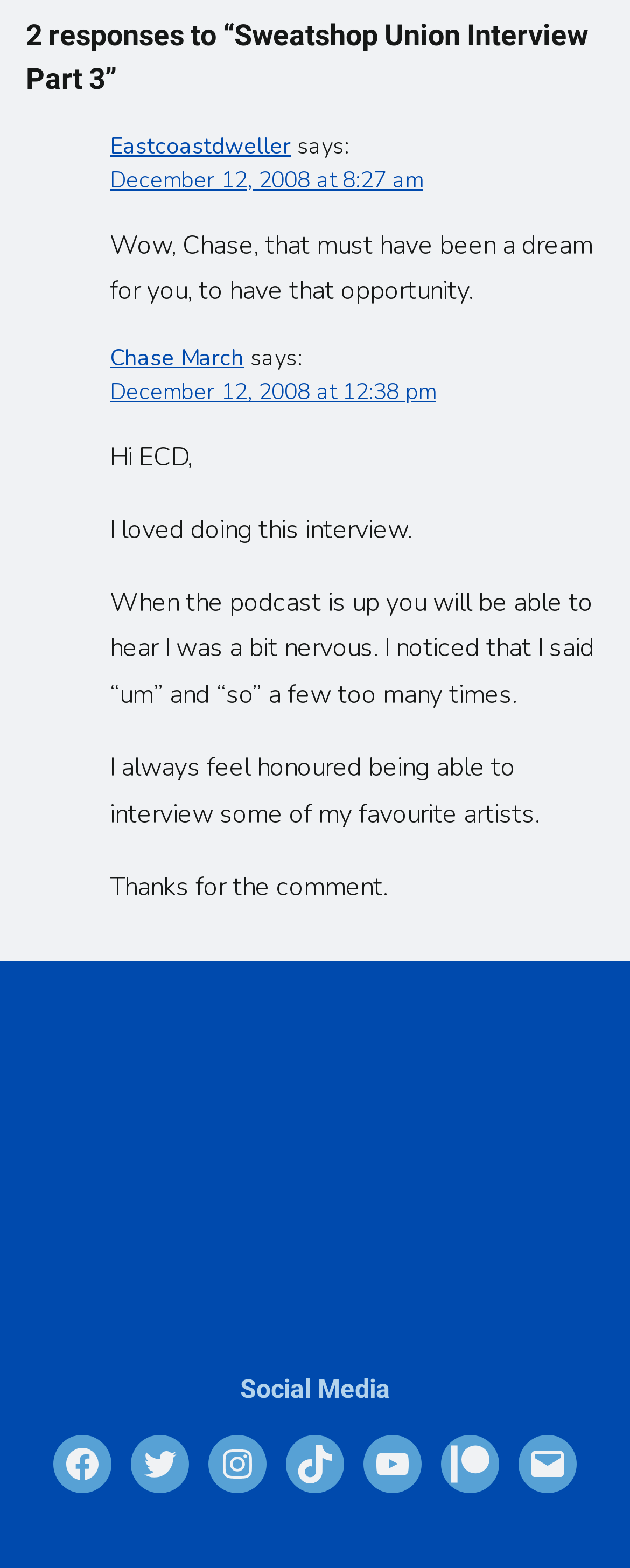Determine the bounding box coordinates of the clickable region to execute the instruction: "Visit the Facebook page". The coordinates should be four float numbers between 0 and 1, denoted as [left, top, right, bottom].

[0.085, 0.916, 0.177, 0.953]